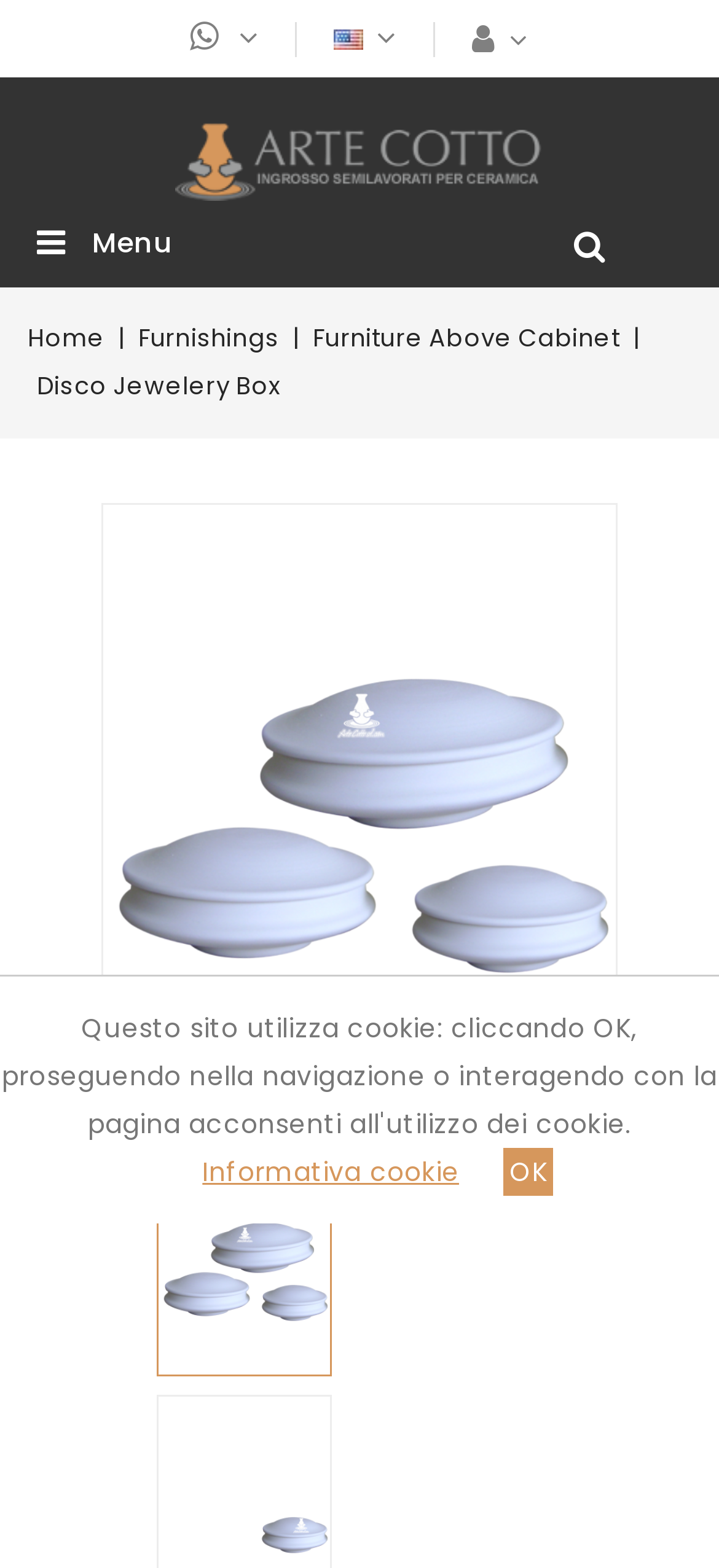Elaborate on the different components and information displayed on the webpage.

The webpage appears to be an e-commerce website, specifically showcasing rounded, semi-finished terracotta jewelry boxes for ceramics and decoupage. 

At the top of the page, there is a header section that spans the entire width. Within this section, there is a heading with an icon and the text "Serve Aiuto?" on the left, accompanied by a small image. To the right of the heading, there is a link to "Arte Cotto srl" with a corresponding image. Below the heading, there is a "Menu" text.

Below the header section, there is a navigation menu with links to "Home", "Furnishings", "Furniture Above Cabinet", and "Disco Jewelery Box". These links are positioned horizontally, with "Home" on the left and "Disco Jewelery Box" on the right.

Further down the page, there is a large, prominent link that takes up most of the width, although its text is not specified. Below this link, there is a large image that spans about half the width of the page.

At the bottom of the page, there are several links and an image. The links include a blank link, "Informativa cookie", and "OK". The image is positioned to the left of the "Informativa cookie" link.